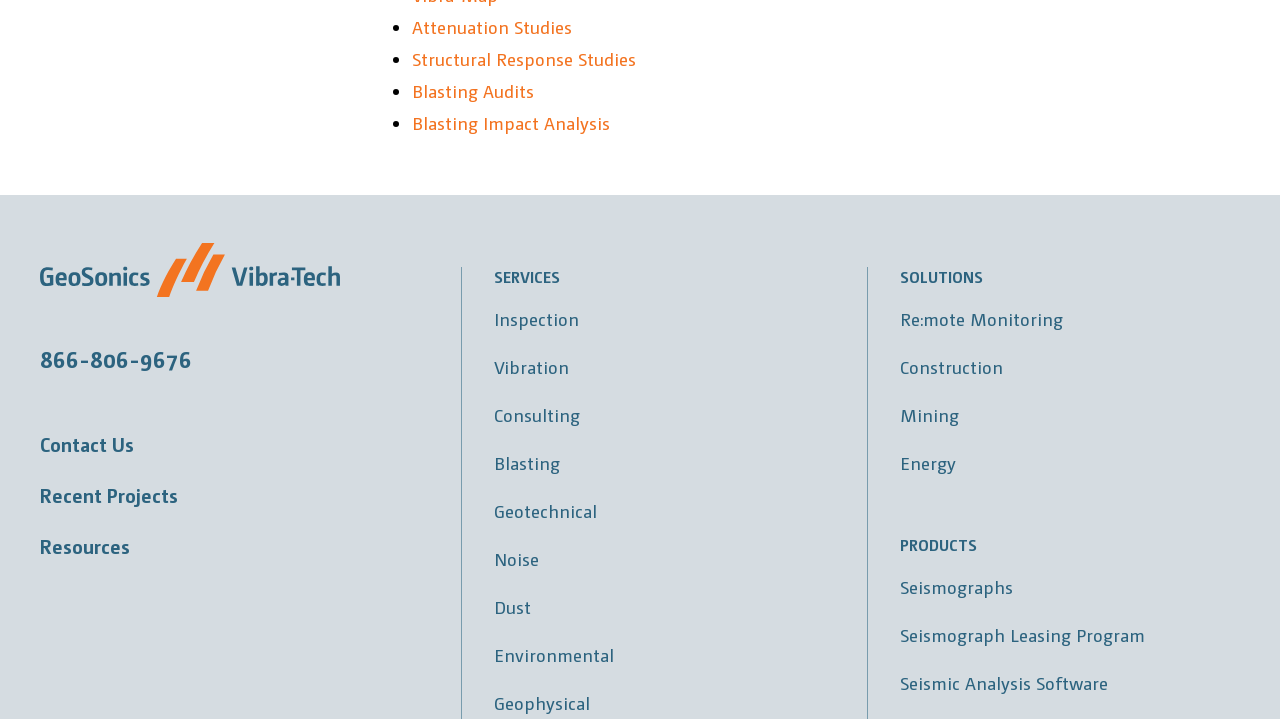Please specify the bounding box coordinates of the element that should be clicked to execute the given instruction: 'Learn about Blasting Impact Analysis'. Ensure the coordinates are four float numbers between 0 and 1, expressed as [left, top, right, bottom].

[0.322, 0.154, 0.477, 0.186]